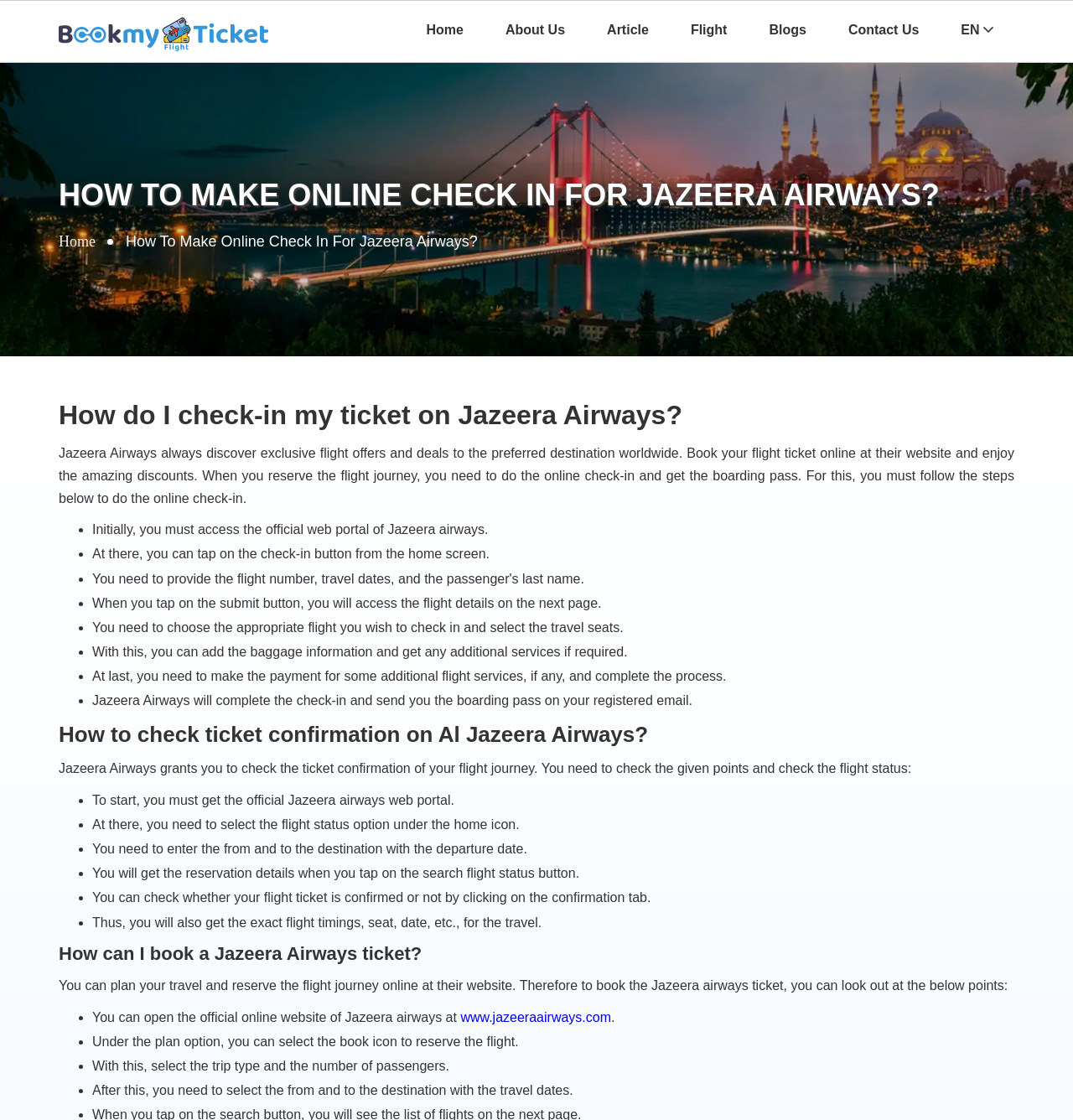Determine the bounding box coordinates of the region to click in order to accomplish the following instruction: "Click on the 'bookmyflightticket' link". Provide the coordinates as four float numbers between 0 and 1, specifically [left, top, right, bottom].

[0.055, 0.004, 0.25, 0.052]